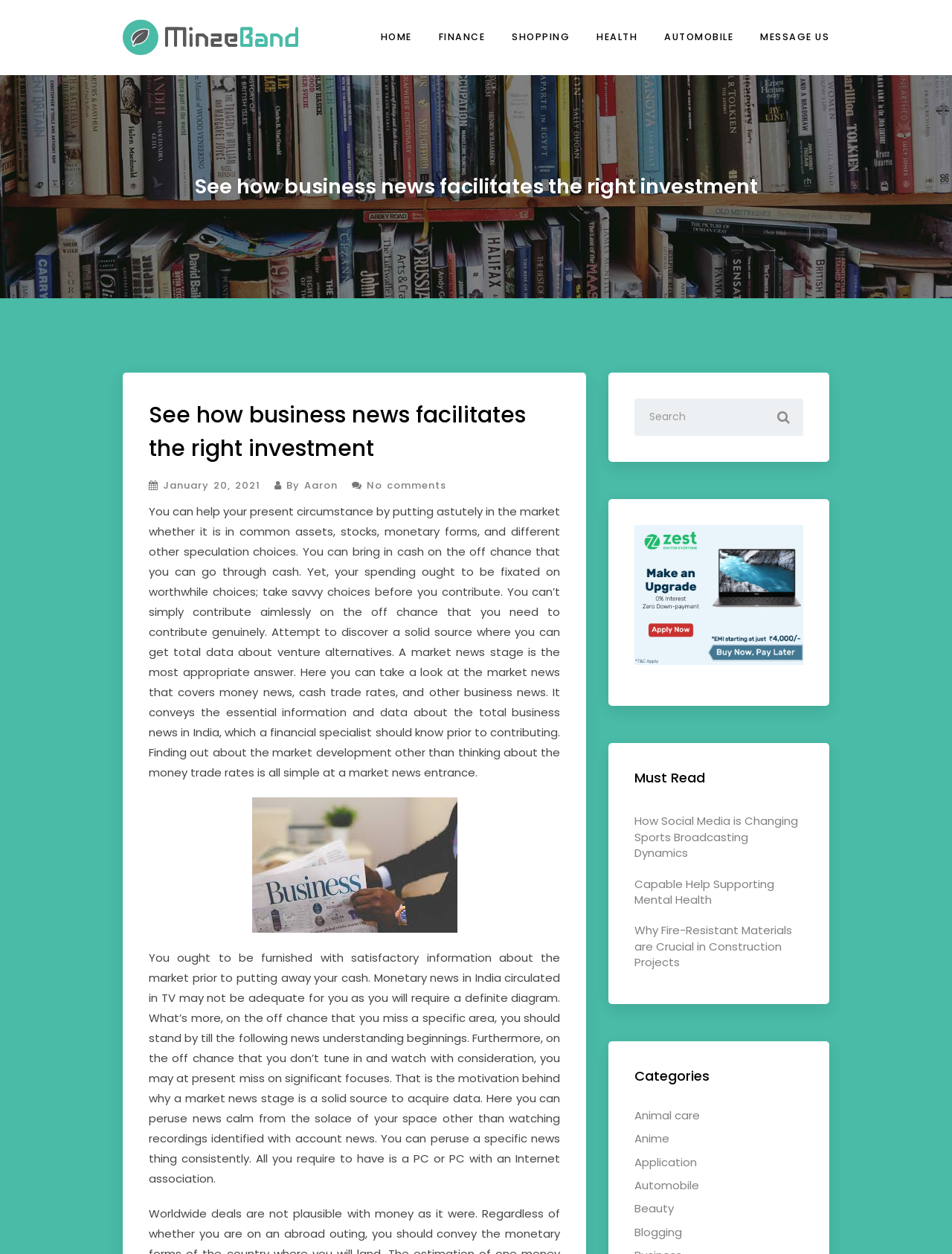Please provide the bounding box coordinate of the region that matches the element description: Capable Help Supporting Mental Health. Coordinates should be in the format (top-left x, top-left y, bottom-right x, bottom-right y) and all values should be between 0 and 1.

[0.667, 0.698, 0.814, 0.724]